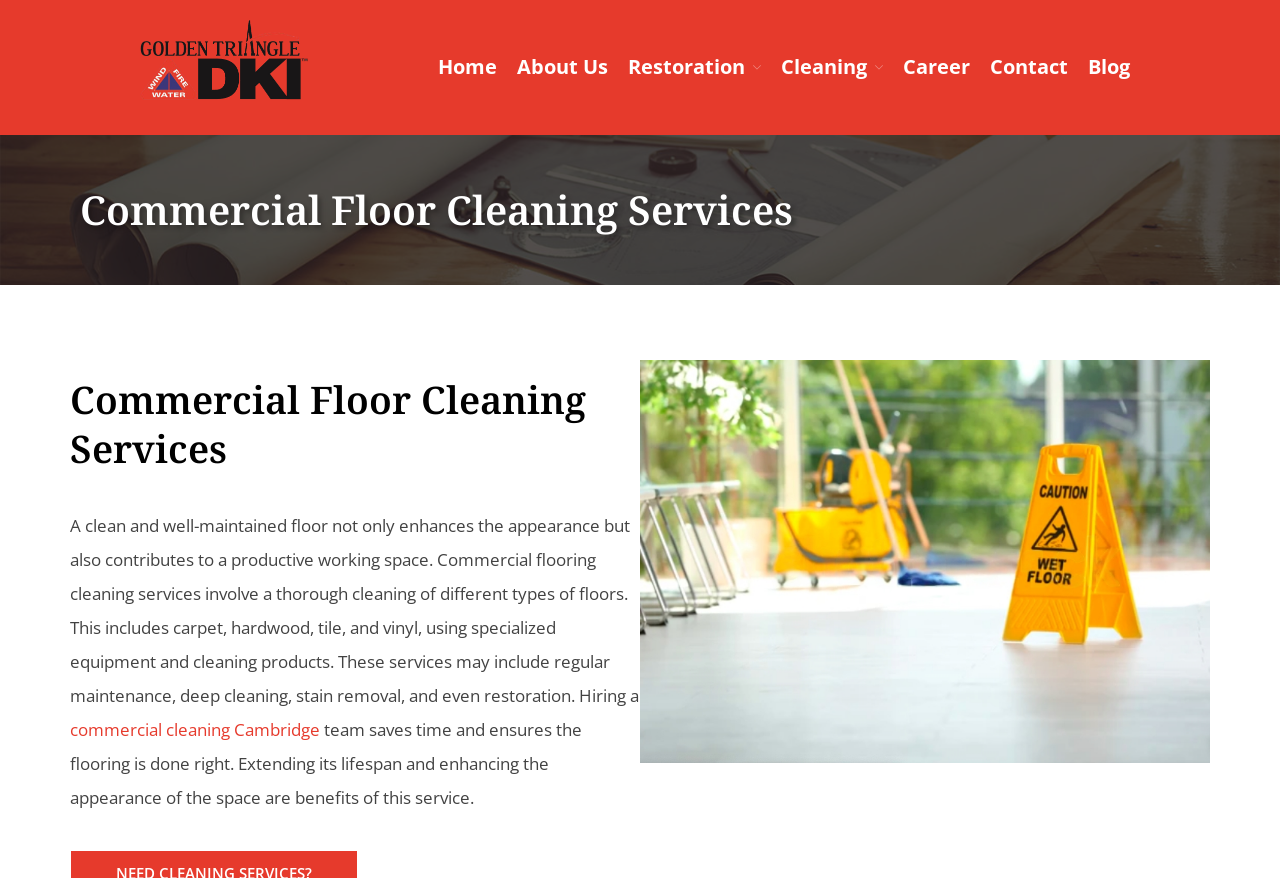Identify the webpage's primary heading and generate its text.

Commercial Floor Cleaning Services